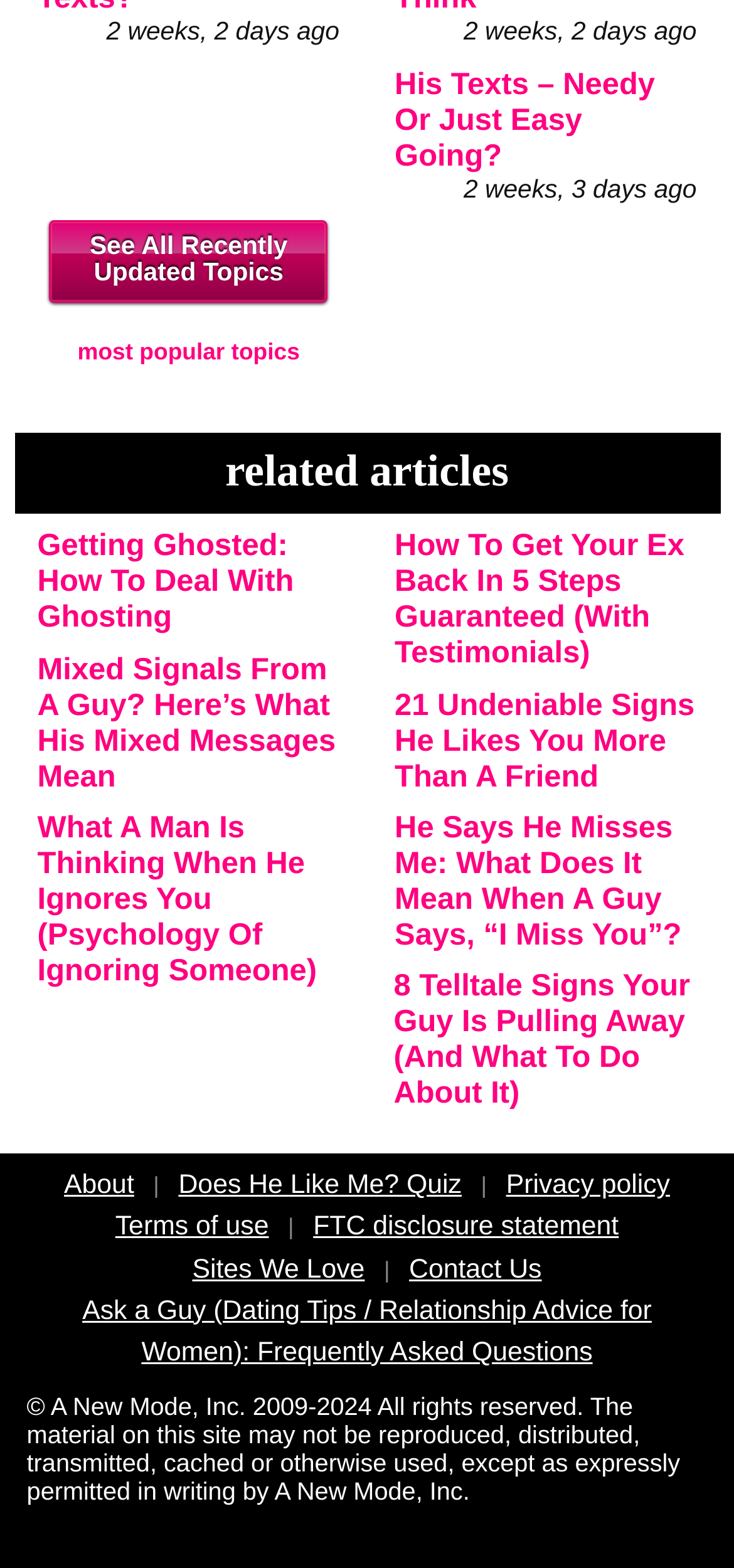Give a one-word or short-phrase answer to the following question: 
What type of content is listed below the 'related articles' heading?

Article links